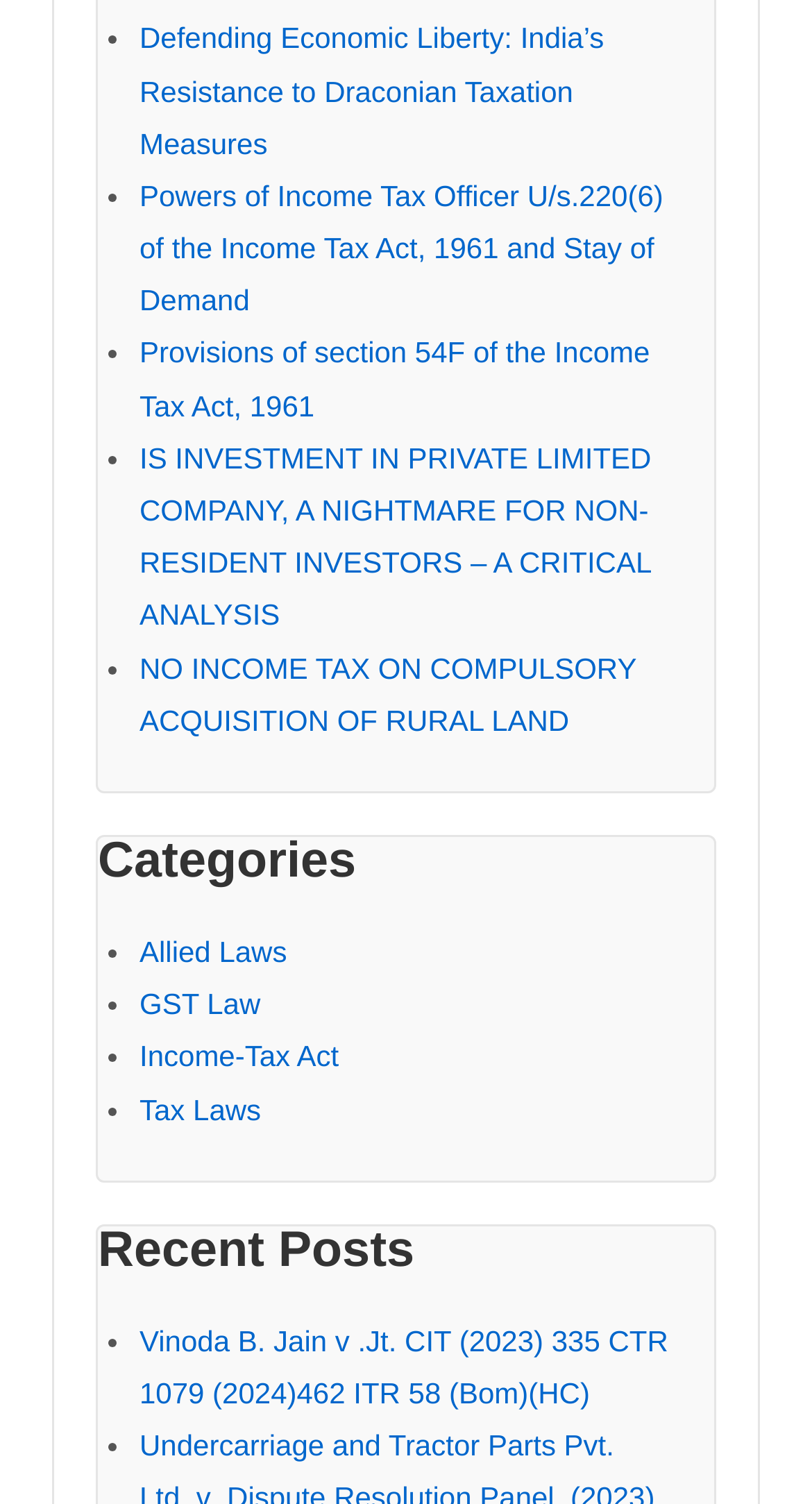Pinpoint the bounding box coordinates of the clickable area necessary to execute the following instruction: "Visit the 'About' page". The coordinates should be given as four float numbers between 0 and 1, namely [left, top, right, bottom].

None